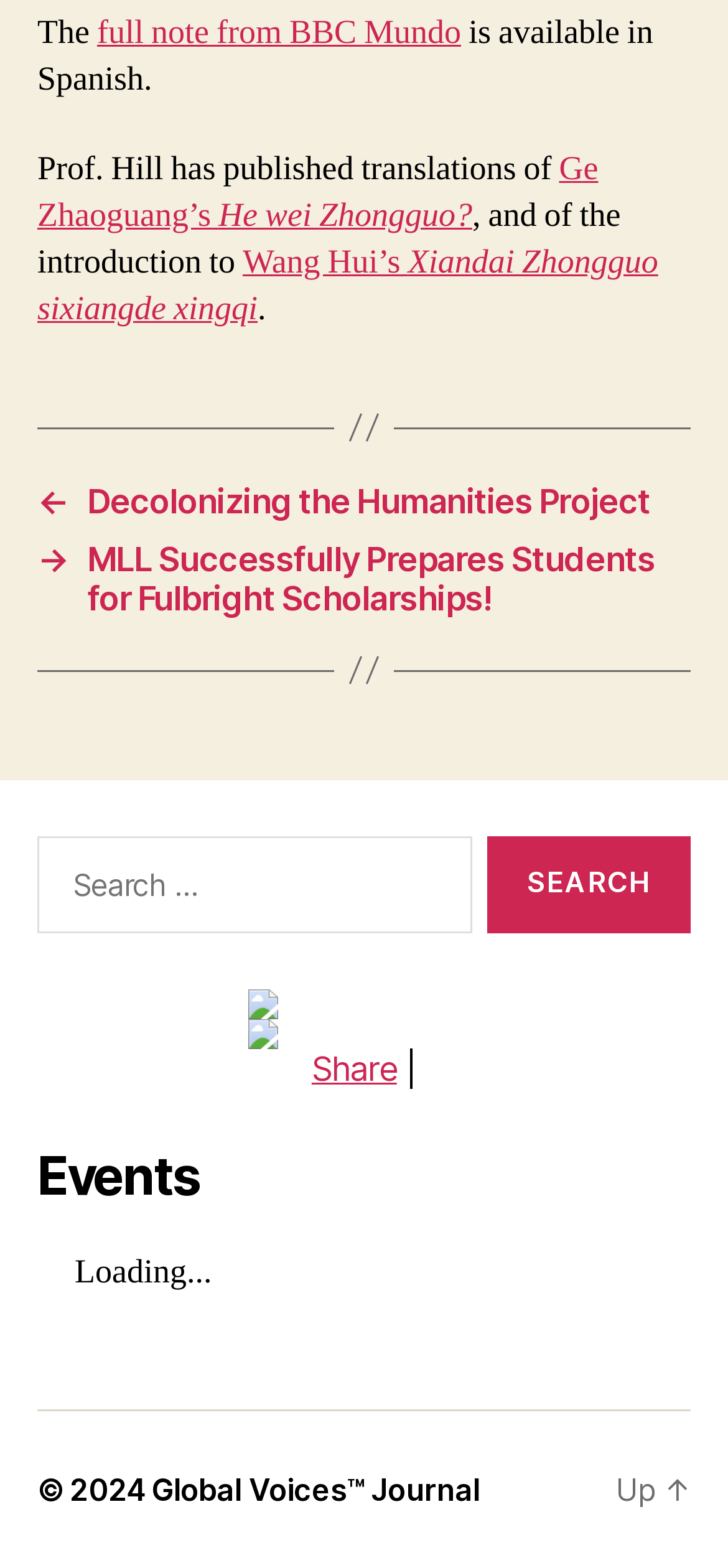Locate the bounding box coordinates of the item that should be clicked to fulfill the instruction: "Visit the Decolonizing the Humanities Project page".

[0.051, 0.307, 0.949, 0.332]